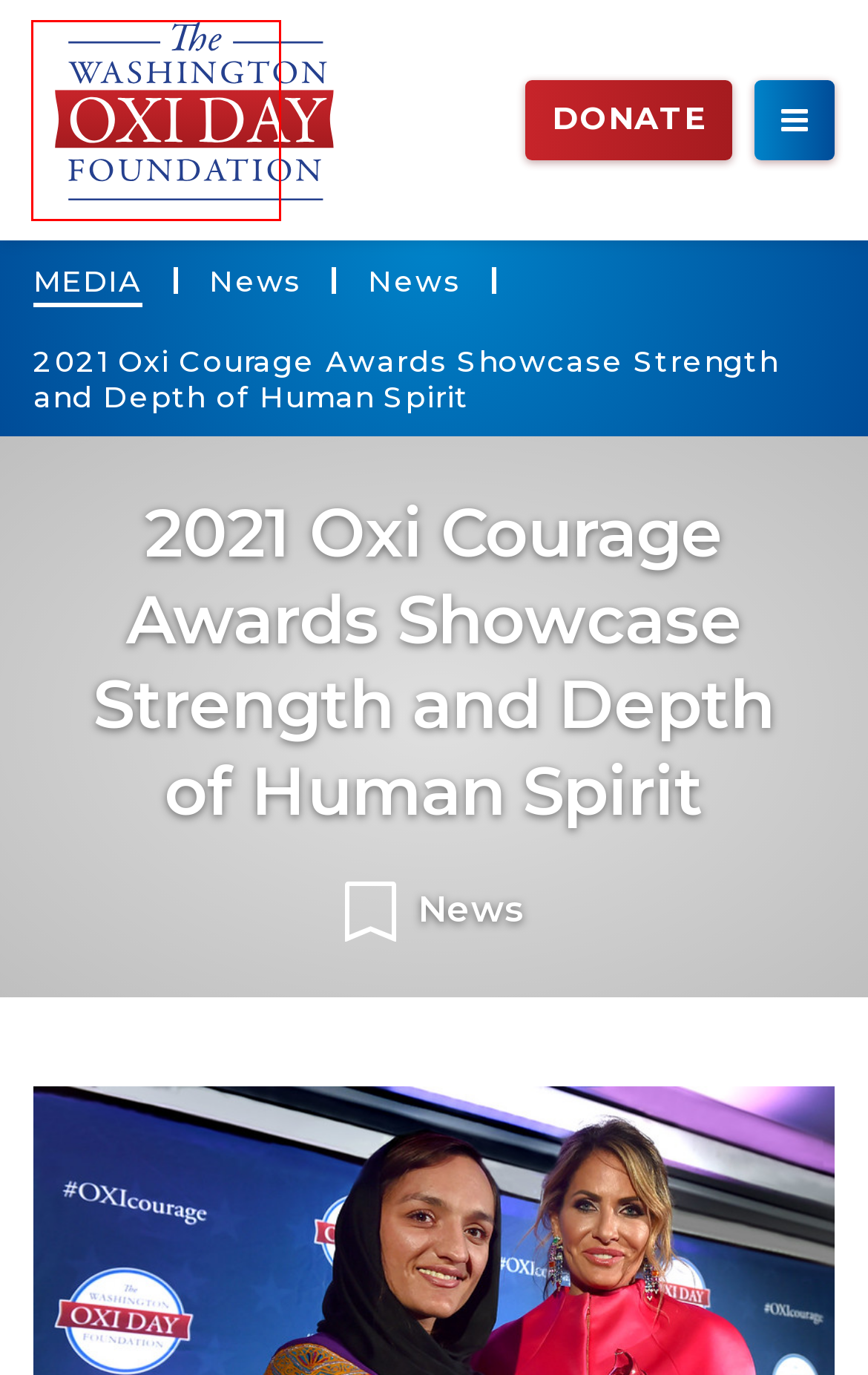Provided is a screenshot of a webpage with a red bounding box around an element. Select the most accurate webpage description for the page that appears after clicking the highlighted element. Here are the candidates:
A. Contact - The Washington OXI Day Foundation
B. News Archives - The Washington OXI Day Foundation
C. Media - The Washington OXI Day Foundation
D. Make a Donation - The Washington OXI Day Foundation
E. Forgotten Acts Of Courage - The Washington OXI Day Foundation
F. News - The Washington OXI Day Foundation
G. Hall of Heroes - The Washington OXI Day Foundation
H. Home - The Washington OXI Day Foundation

H